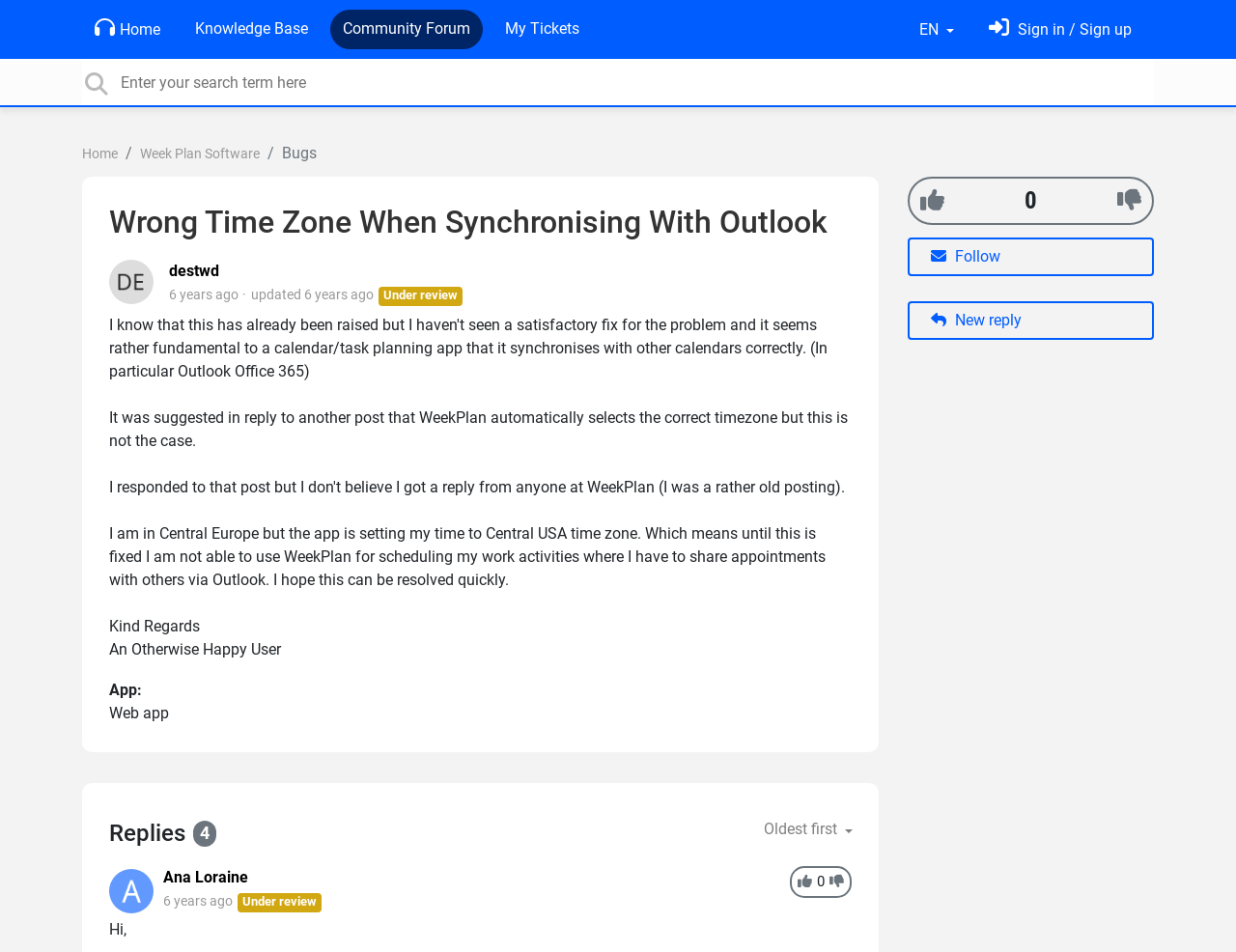Kindly respond to the following question with a single word or a brief phrase: 
What is the current language of the webpage?

EN